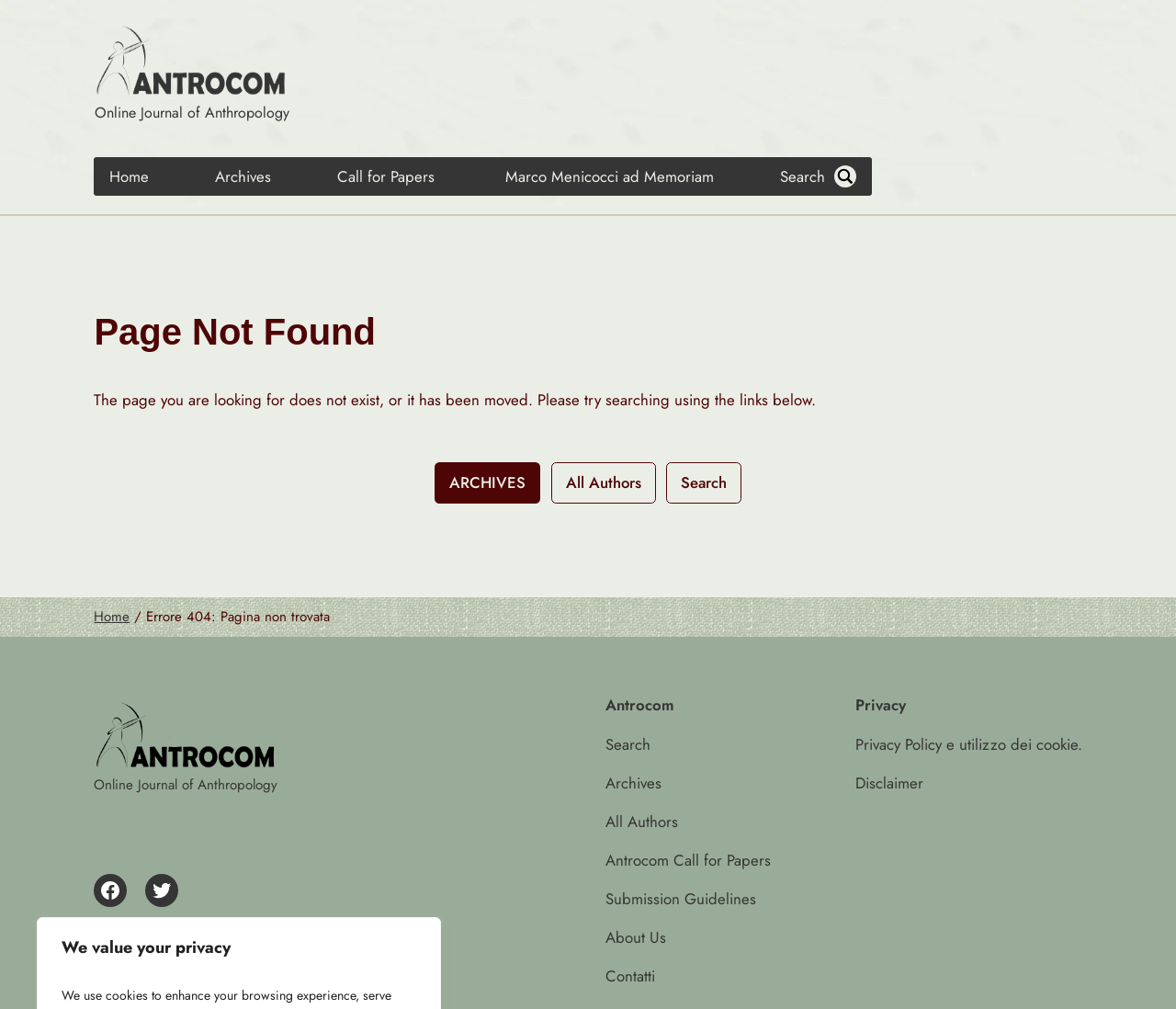Identify the first-level heading on the webpage and generate its text content.

Page Not Found